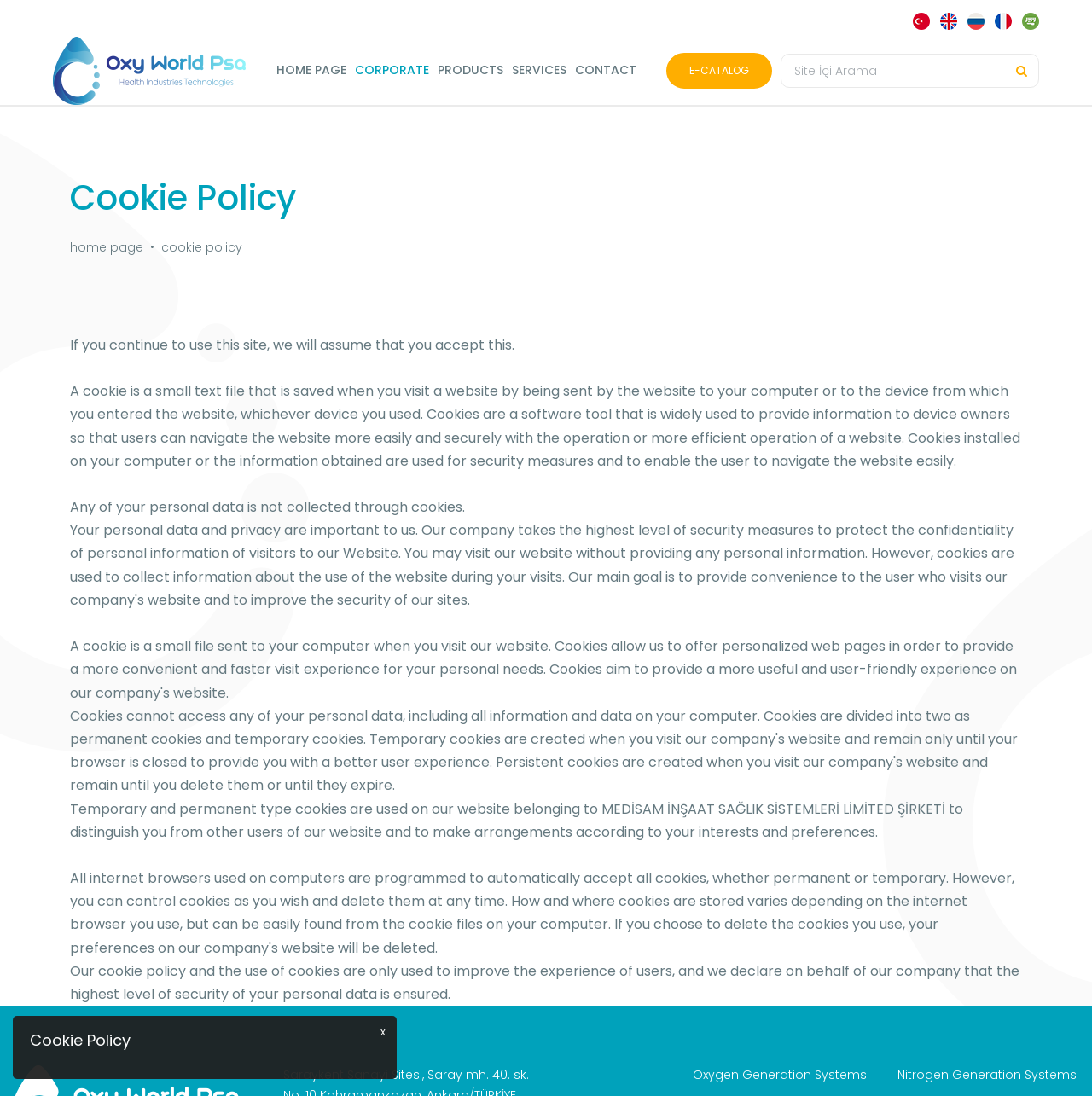What is the navigation element above the main content?
Give a one-word or short-phrase answer derived from the screenshot.

Breadcrumb